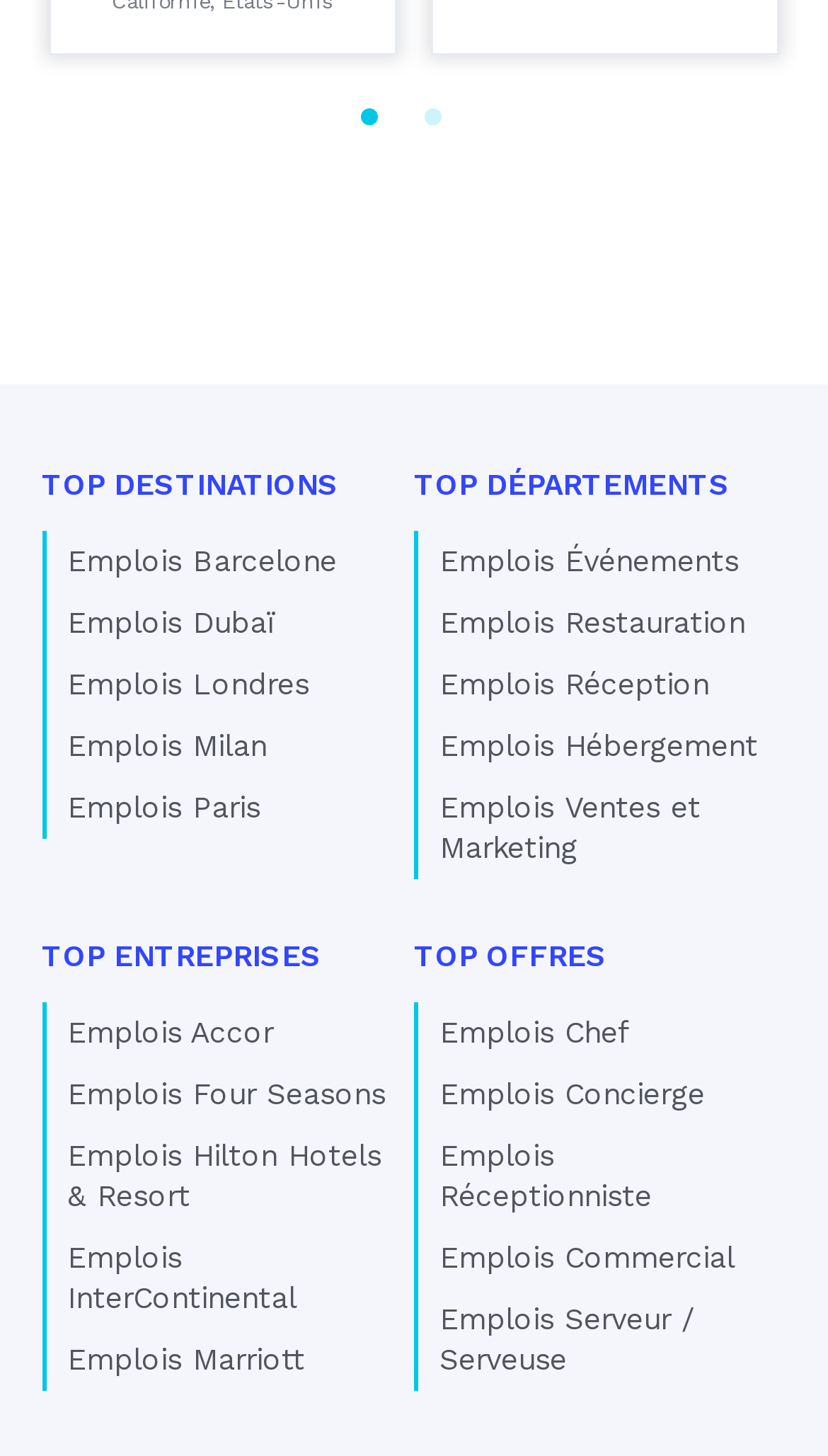Can you find the bounding box coordinates for the UI element given this description: "parent_node: Name * name="author""? Provide the coordinates as four float numbers between 0 and 1: [left, top, right, bottom].

None